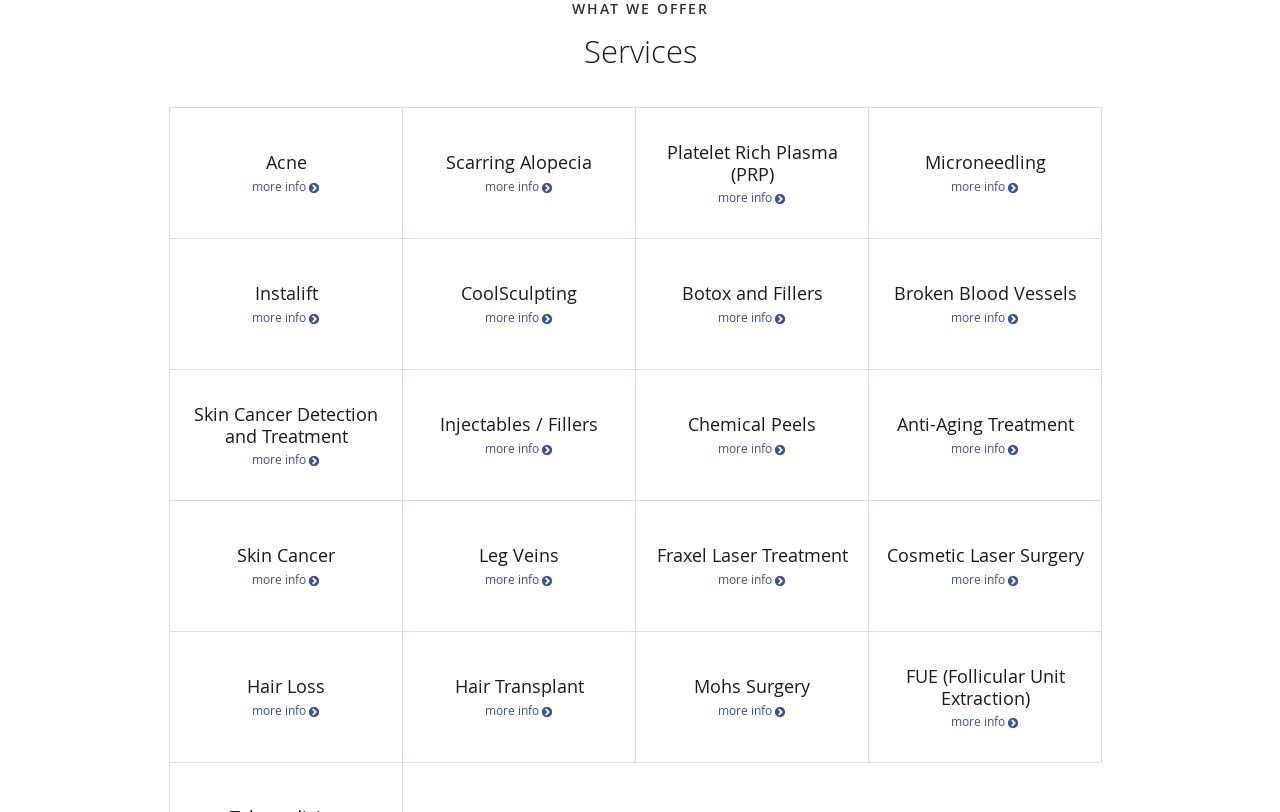Please determine the bounding box coordinates of the element's region to click in order to carry out the following instruction: "view May 2017". The coordinates should be four float numbers between 0 and 1, i.e., [left, top, right, bottom].

None